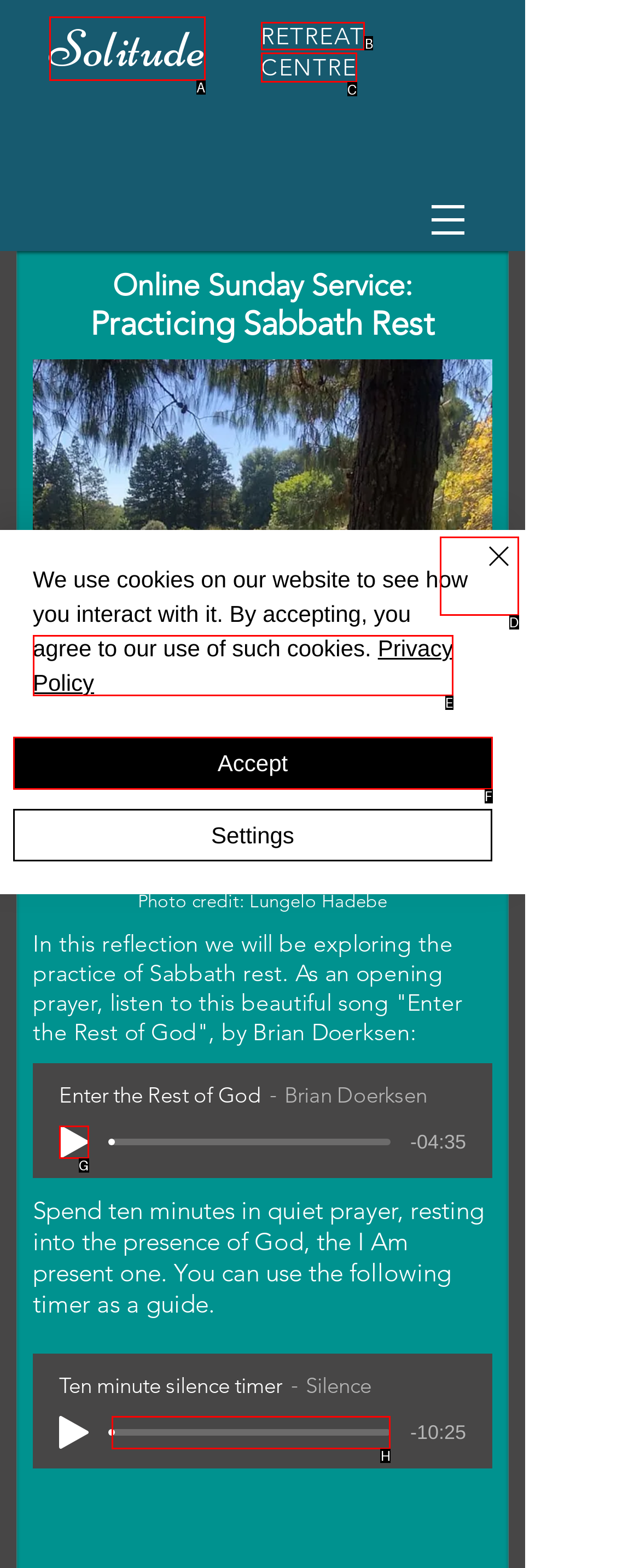Find the appropriate UI element to complete the task: View the RETREAT CENTRE page. Indicate your choice by providing the letter of the element.

B